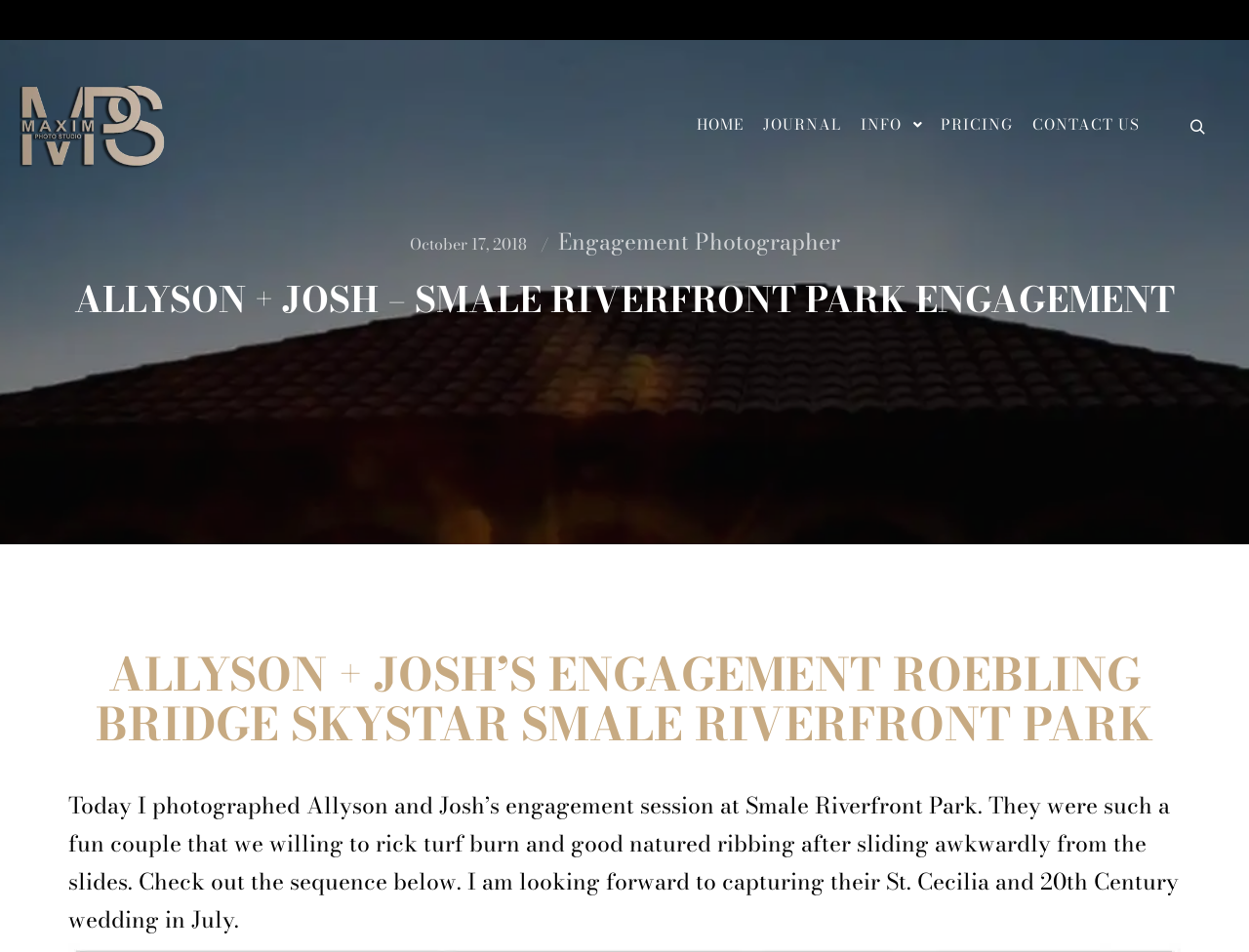Determine the bounding box coordinates of the clickable region to execute the instruction: "search for something". The coordinates should be four float numbers between 0 and 1, denoted as [left, top, right, bottom].

[0.945, 0.121, 0.973, 0.147]